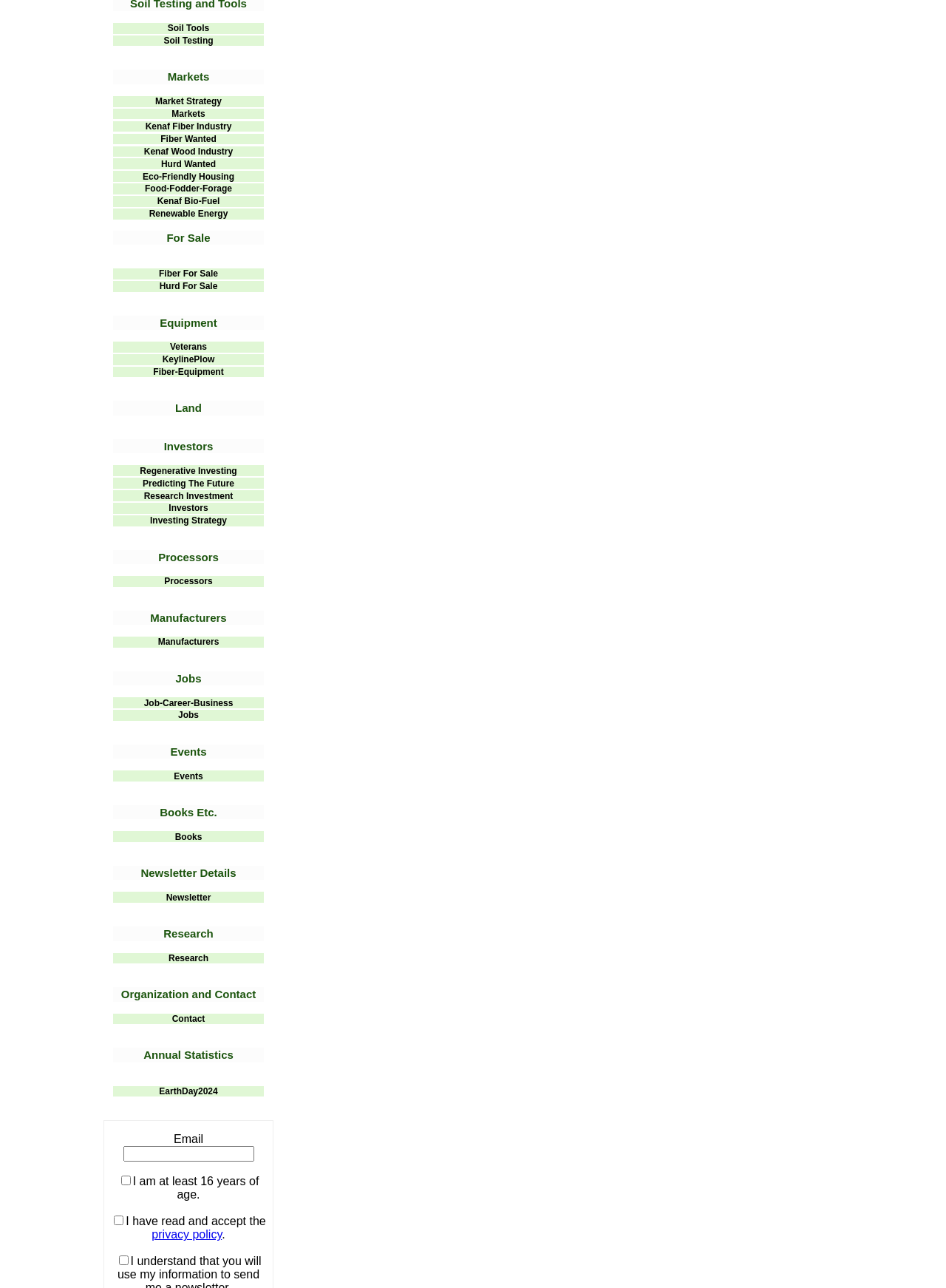Please provide the bounding box coordinate of the region that matches the element description: Scribe@uccs.edu. Coordinates should be in the format (top-left x, top-left y, bottom-right x, bottom-right y) and all values should be between 0 and 1.

None